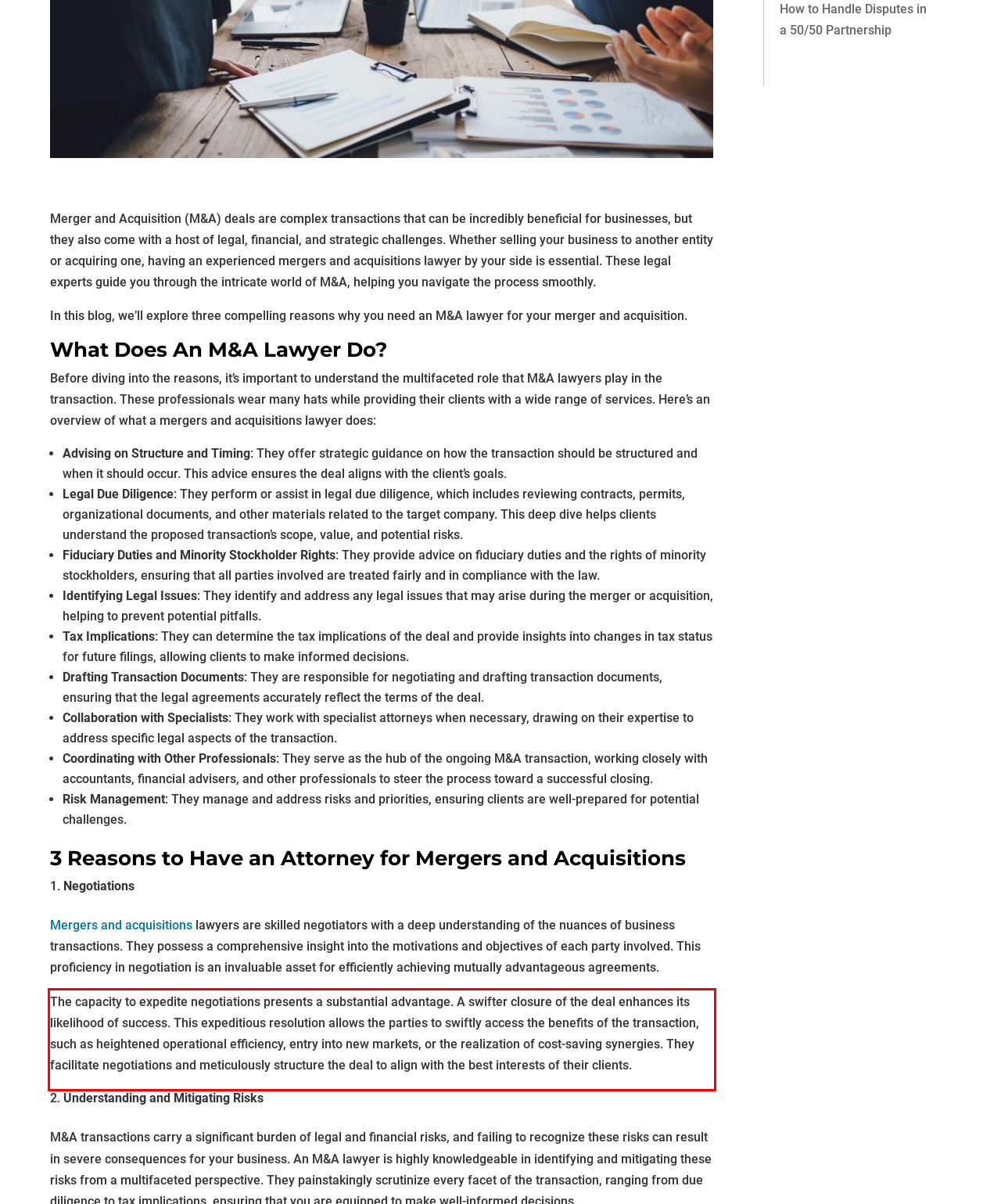Please identify and extract the text from the UI element that is surrounded by a red bounding box in the provided webpage screenshot.

The capacity to expedite negotiations presents a substantial advantage. A swifter closure of the deal enhances its likelihood of success. This expeditious resolution allows the parties to swiftly access the benefits of the transaction, such as heightened operational efficiency, entry into new markets, or the realization of cost-saving synergies. They facilitate negotiations and meticulously structure the deal to align with the best interests of their clients.